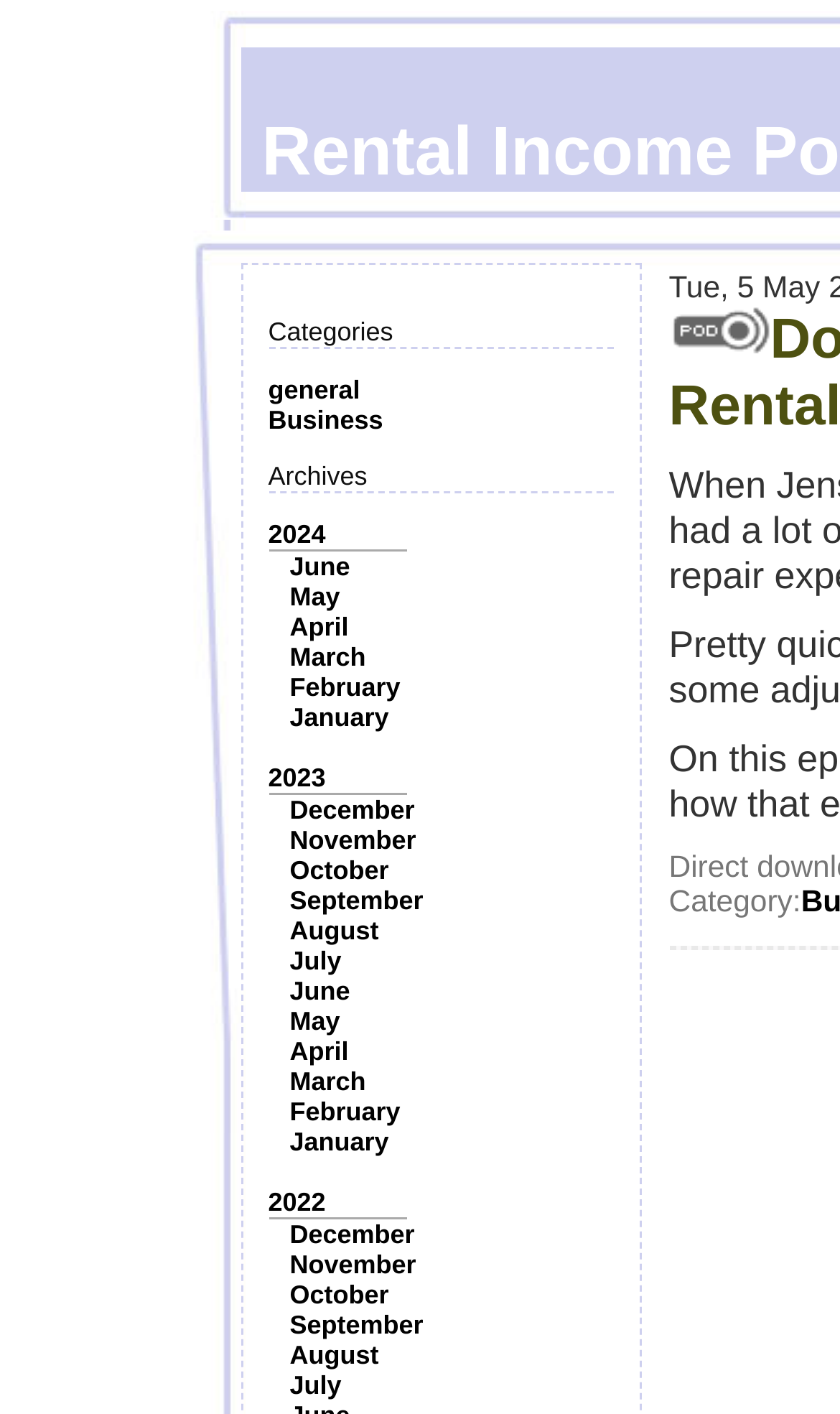How many months are listed in the archives?
Look at the image and construct a detailed response to the question.

I found the months by looking at the top right section of the webpage, where it lists the months, and I counted 12 of them, from January to December.